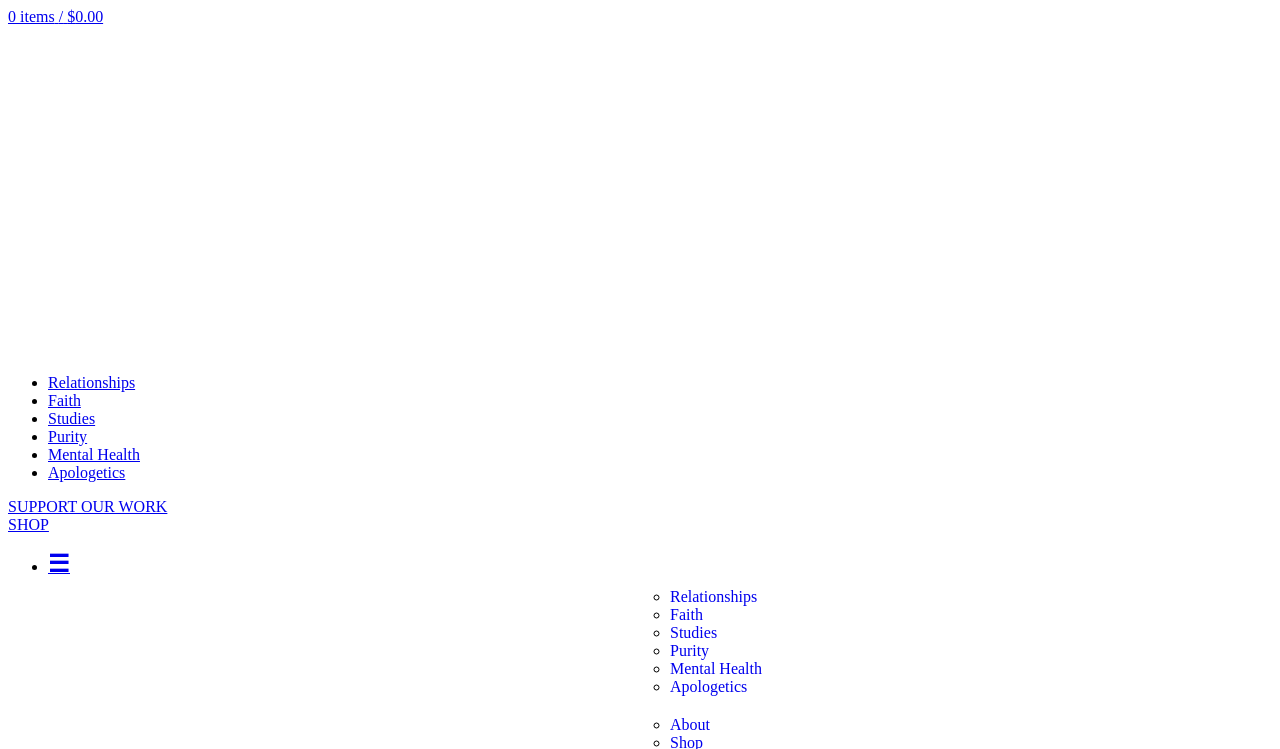Please locate the bounding box coordinates of the element that should be clicked to complete the given instruction: "Go to shop".

[0.006, 0.689, 0.038, 0.712]